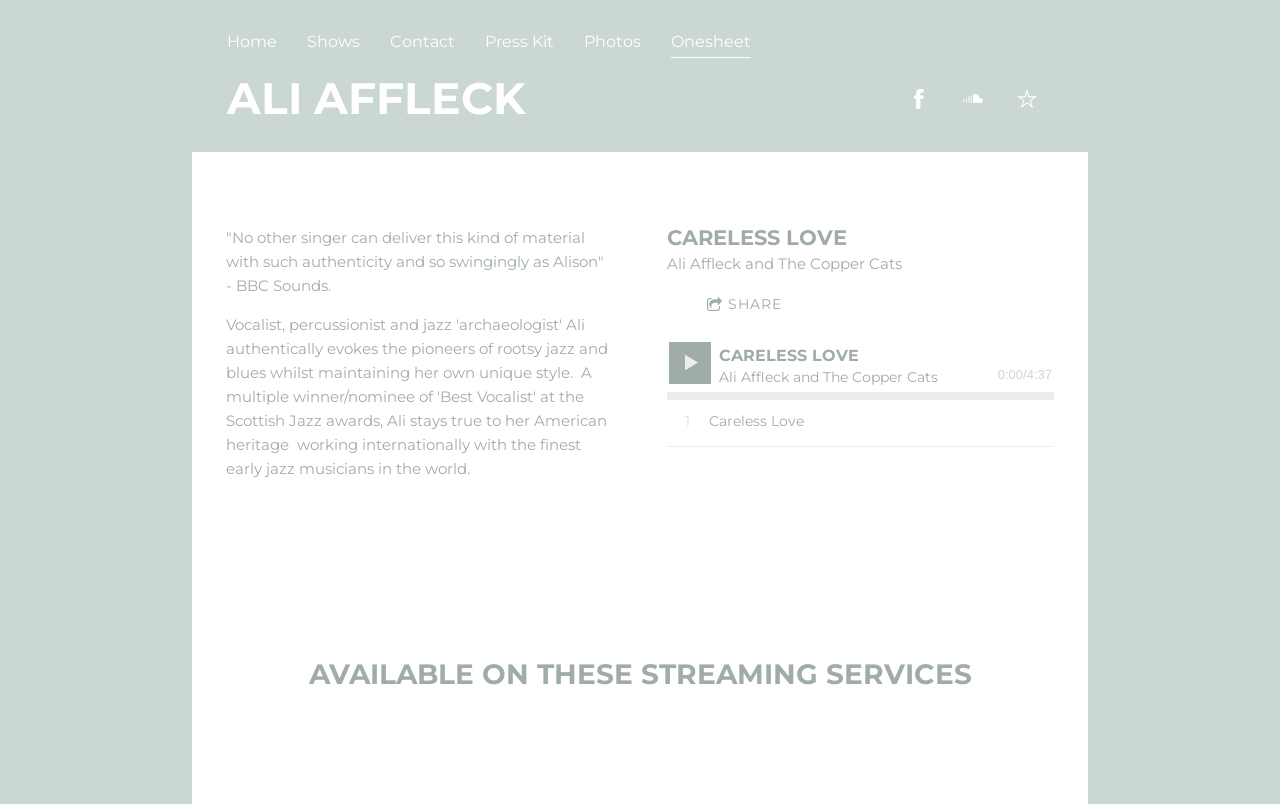Please mark the bounding box coordinates of the area that should be clicked to carry out the instruction: "Visit the Facebook page".

[0.71, 0.111, 0.726, 0.136]